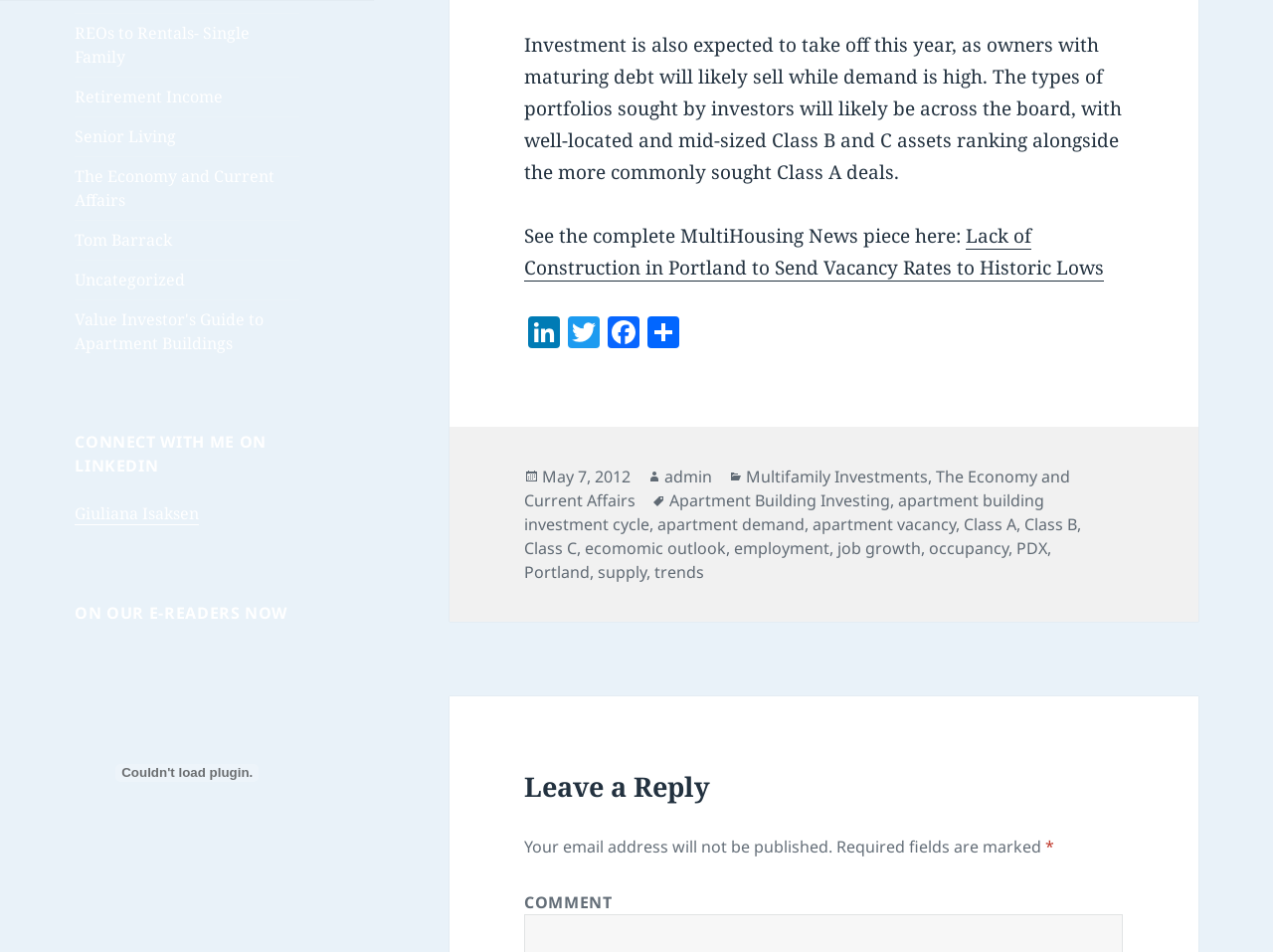What is the topic of the article?
From the image, respond with a single word or phrase.

Apartment Building Investing